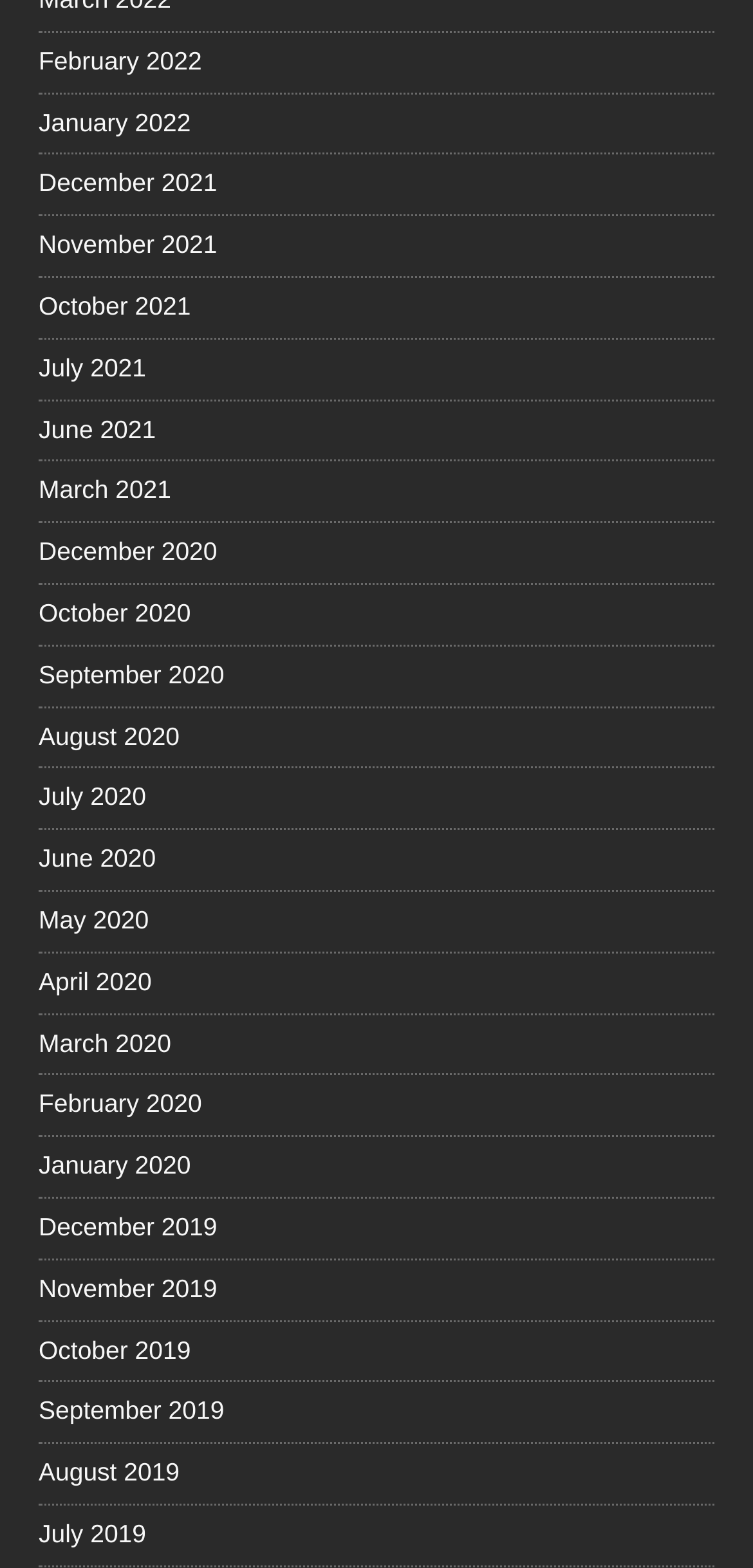How many months are listed in 2020?
Refer to the image and provide a one-word or short phrase answer.

5